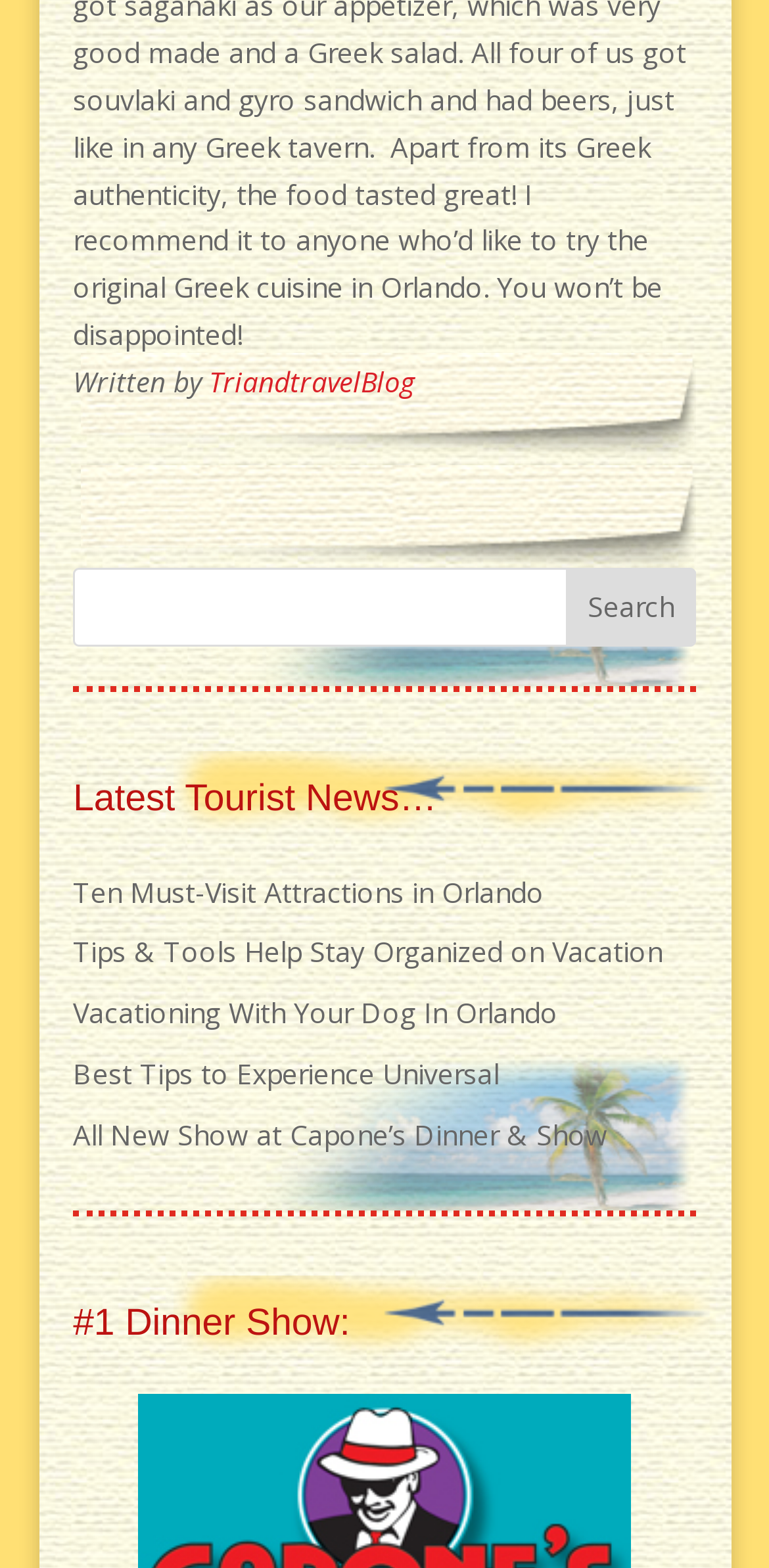What is the title of the second heading?
Utilize the image to construct a detailed and well-explained answer.

The second heading is located below the 'Latest Tourist News' section and is titled '#1 Dinner Show:', which suggests that it is related to dinner shows.